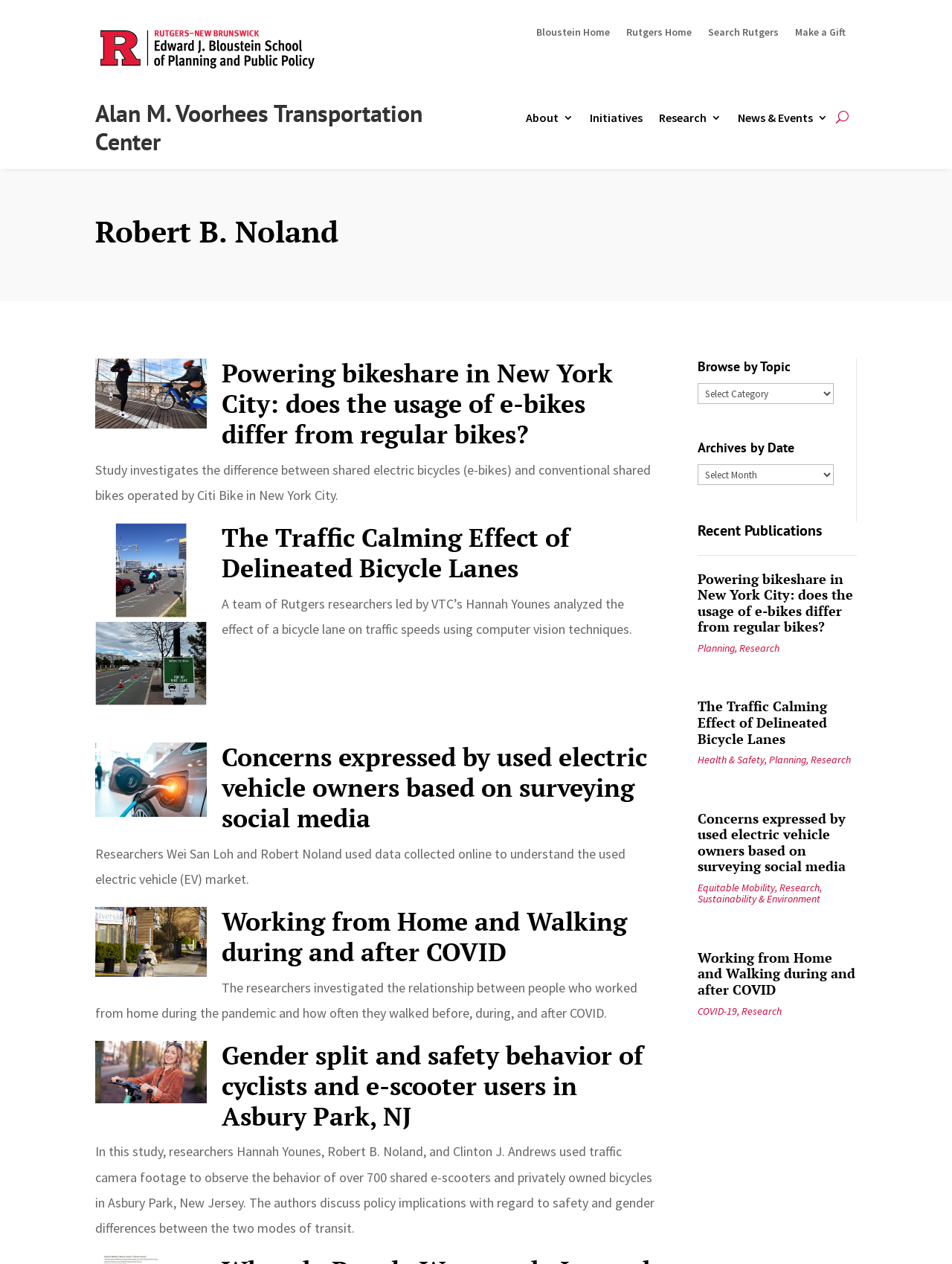Identify the bounding box coordinates of the region I need to click to complete this instruction: "Read the article 'Powering bikeshare in New York City: does the usage of e-bikes differ from regular bikes?'".

[0.1, 0.284, 0.689, 0.402]